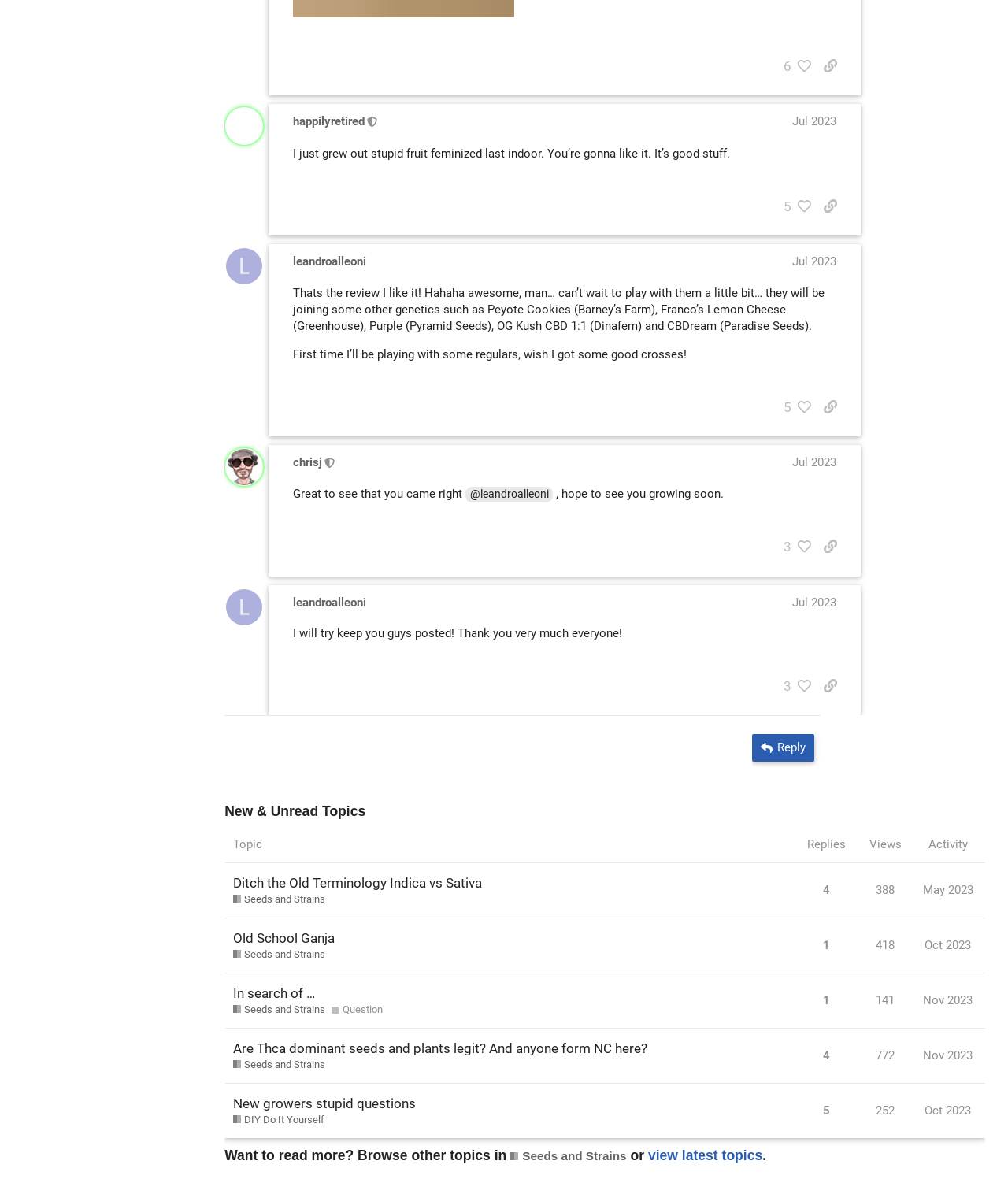How many people liked the post by leandroalleoni on Jul 30, 2023?
Analyze the screenshot and provide a detailed answer to the question.

I found the button with the label '5 people liked this post. Click to view' associated with the post by leandroalleoni on Jul 30, 2023, indicating that 5 people liked this post.